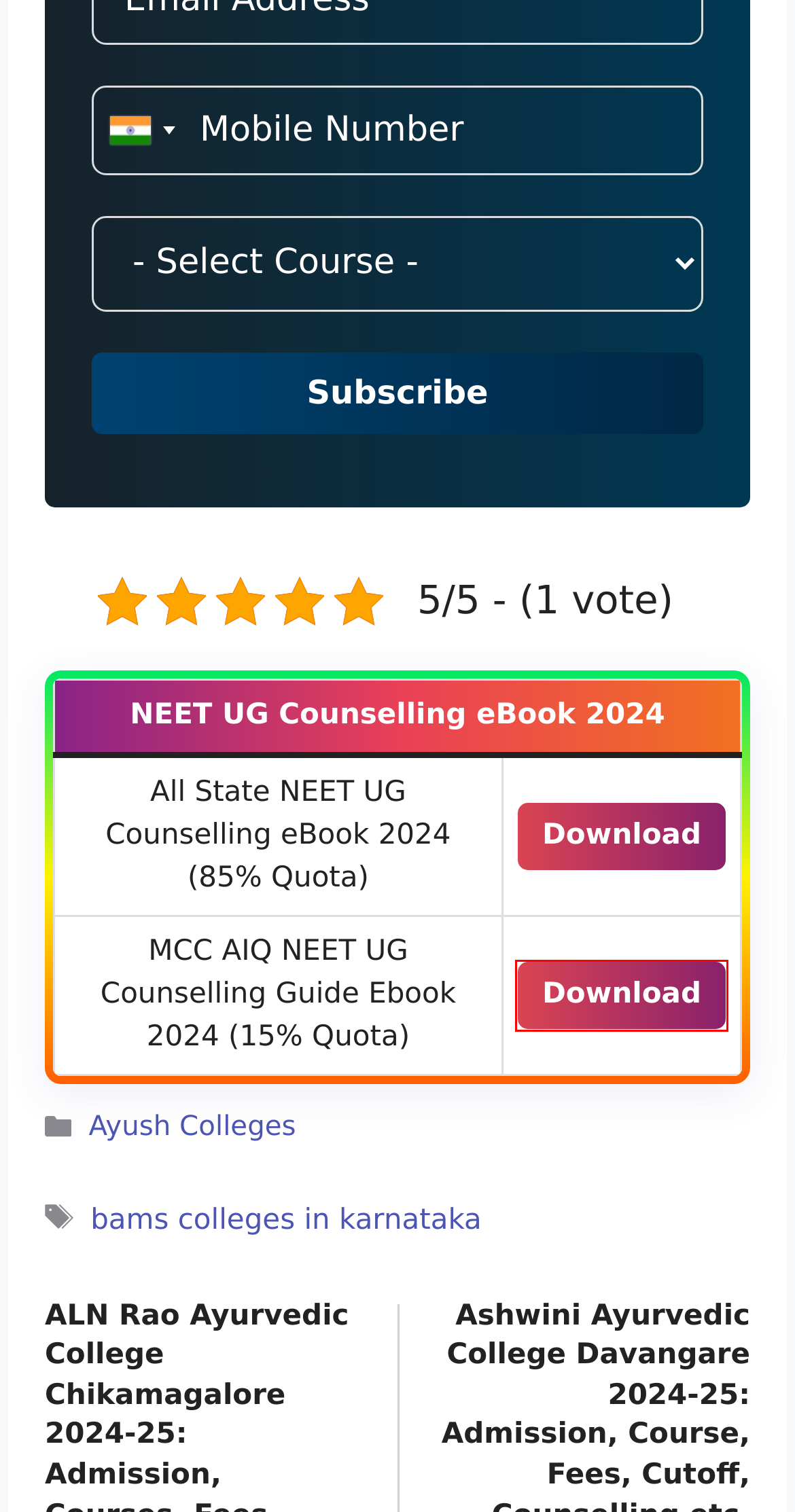You are given a screenshot of a webpage with a red rectangle bounding box. Choose the best webpage description that matches the new webpage after clicking the element in the bounding box. Here are the candidates:
A. DRIEMS Medical College 2024-25: Fees, Bond, Stipend, Admission, Course, Intake
B. ALN Rao Ayurvedic College Chikamagalore 2024-25: Admission, Courses, Fees, Cut-off
C. State-wise MBBS/BDS Counselling Guide eBook 2024 in PDF
D. Mahatma Gandhi Mission Medical College Vashi 2024-25: Fees, Admission, Courses, Intake
E. bams colleges in karnataka - RMGOE
F. MCC NEET UG Counselling Guide Ebook 2024 in PDF
G. MBBS in Zambia 2024-25: Admission, Fees, Top MBBS Colleges
H. Blog by RMGOE.ORG

F